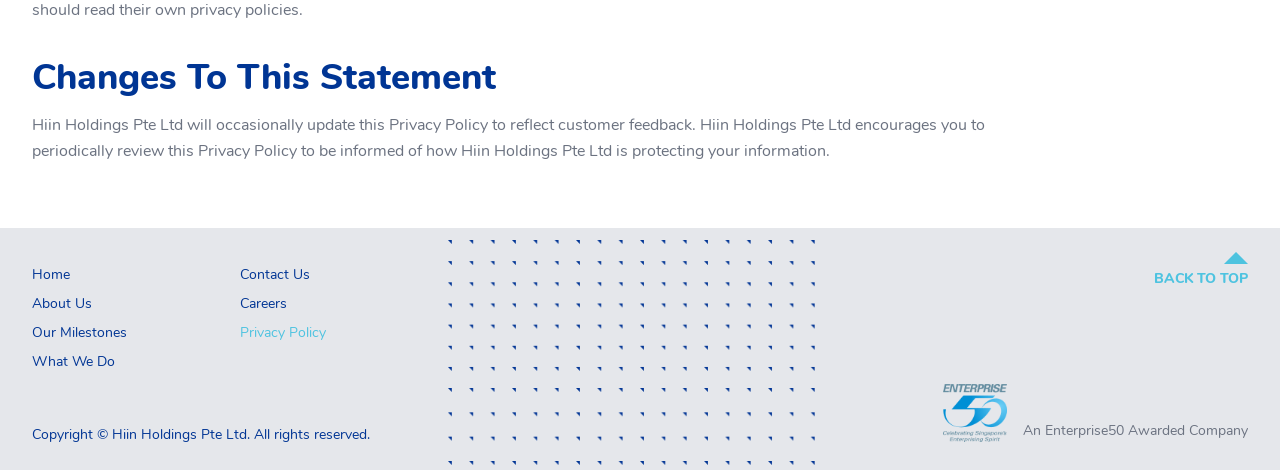What is the relationship between Hiin Holdings Pte Ltd and the Privacy Policy?
Please answer the question as detailed as possible based on the image.

The StaticText element 'Hiin Holdings Pte Ltd will occasionally update this Privacy Policy...' indicates that Hiin Holdings Pte Ltd is the creator and maintainer of the Privacy Policy, and is responsible for updating it to reflect customer feedback.